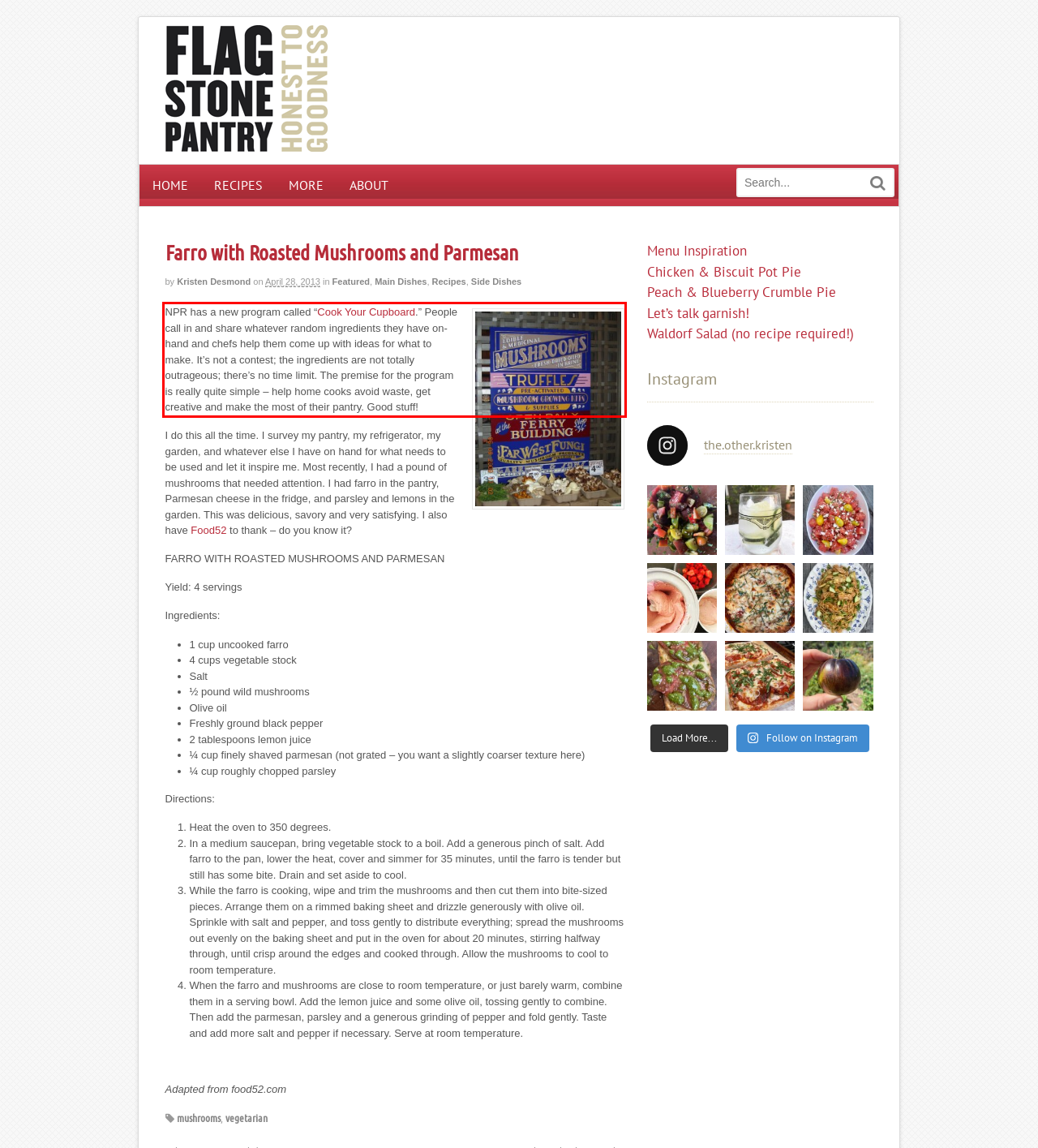With the given screenshot of a webpage, locate the red rectangle bounding box and extract the text content using OCR.

NPR has a new program called “Cook Your Cupboard.” People call in and share whatever random ingredients they have on-hand and chefs help them come up with ideas for what to make. It’s not a contest; the ingredients are not totally outrageous; there’s no time limit. The premise for the program is really quite simple – help home cooks avoid waste, get creative and make the most of their pantry. Good stuff!